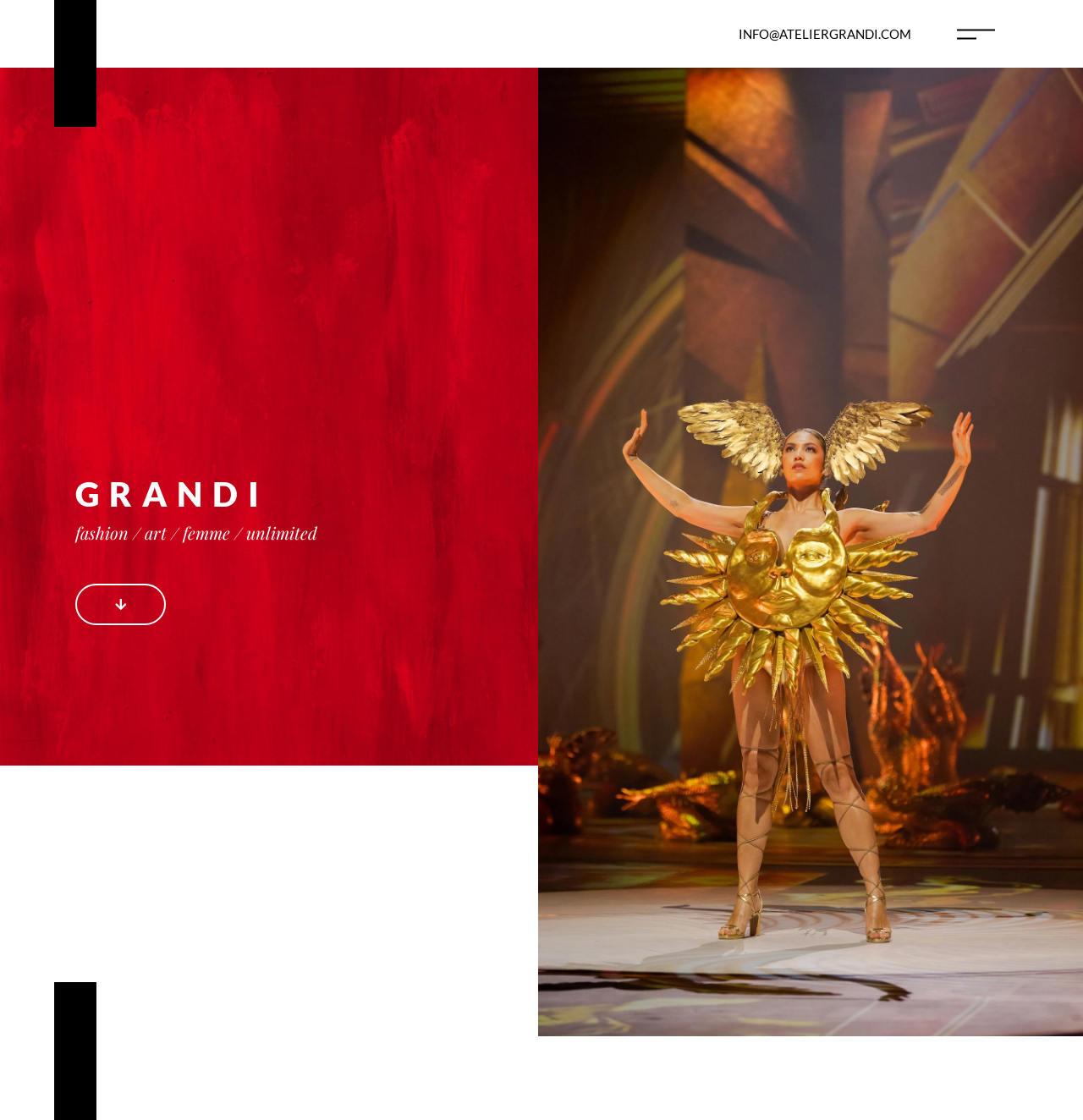Summarize the webpage in an elaborate manner.

The webpage is titled "GRANDI – Fashion / Art / Femme" and appears to be a fashion-related website. At the top-left corner, there is a small link with no text. To the right of this link, there is a contact email "INFO@ATELIERGRANDI.COM" in a small font size. 

Further to the right, there is a small icon represented by an image, which is likely a social media link. Below the top section, the brand name "GRANDI" is prominently displayed in a larger font size, followed by a subtitle "fashion / art / femme / unlimited" in a slightly smaller font size. 

Below the brand name and subtitle, there is another link with no text, positioned to the left. Overall, the webpage has a minimalist design with a focus on the brand identity and a few key links.